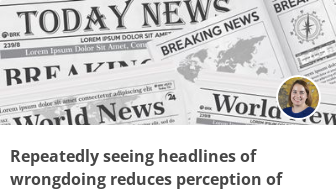Explain what is happening in the image with elaborate details.

The image features an article titled "Repeatedly seeing headlines of wrongdoing reduces perception of moral offense," accompanied by a portrait of Lisa Fazio. The background consists of various newspaper elements, emphasizing news coverage and the theme of media impact. The article likely discusses the phenomenon of how frequent exposure to negative news can desensitize individuals to ethical violations, an important topic in media psychology. The presence of Lisa Fazio’s image suggests her significance in relation to this subject, likely as the author or researcher associated with the findings presented in the article.